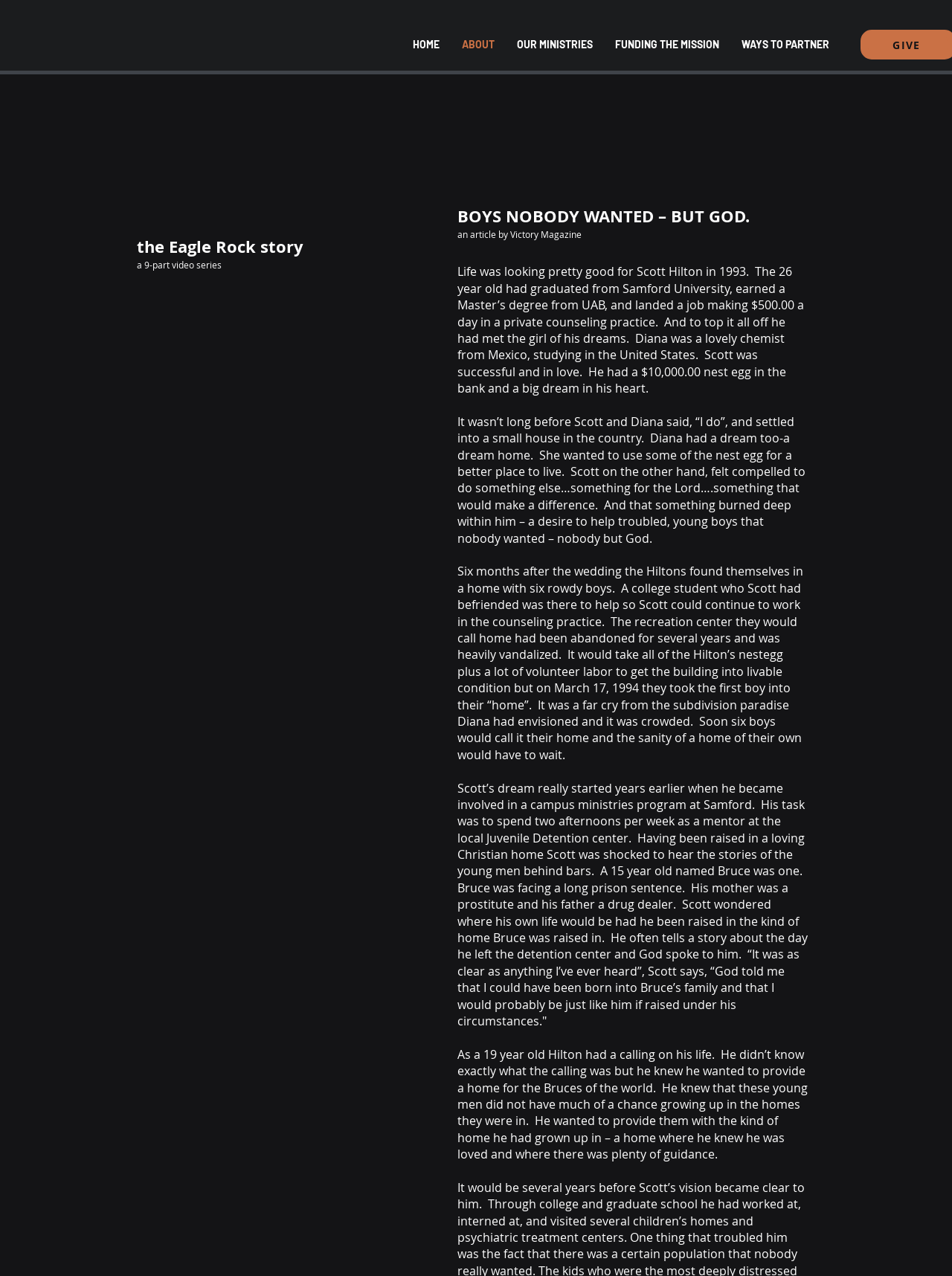Extract the bounding box coordinates for the described element: "FUNDING THE MISSION". The coordinates should be represented as four float numbers between 0 and 1: [left, top, right, bottom].

[0.634, 0.02, 0.767, 0.05]